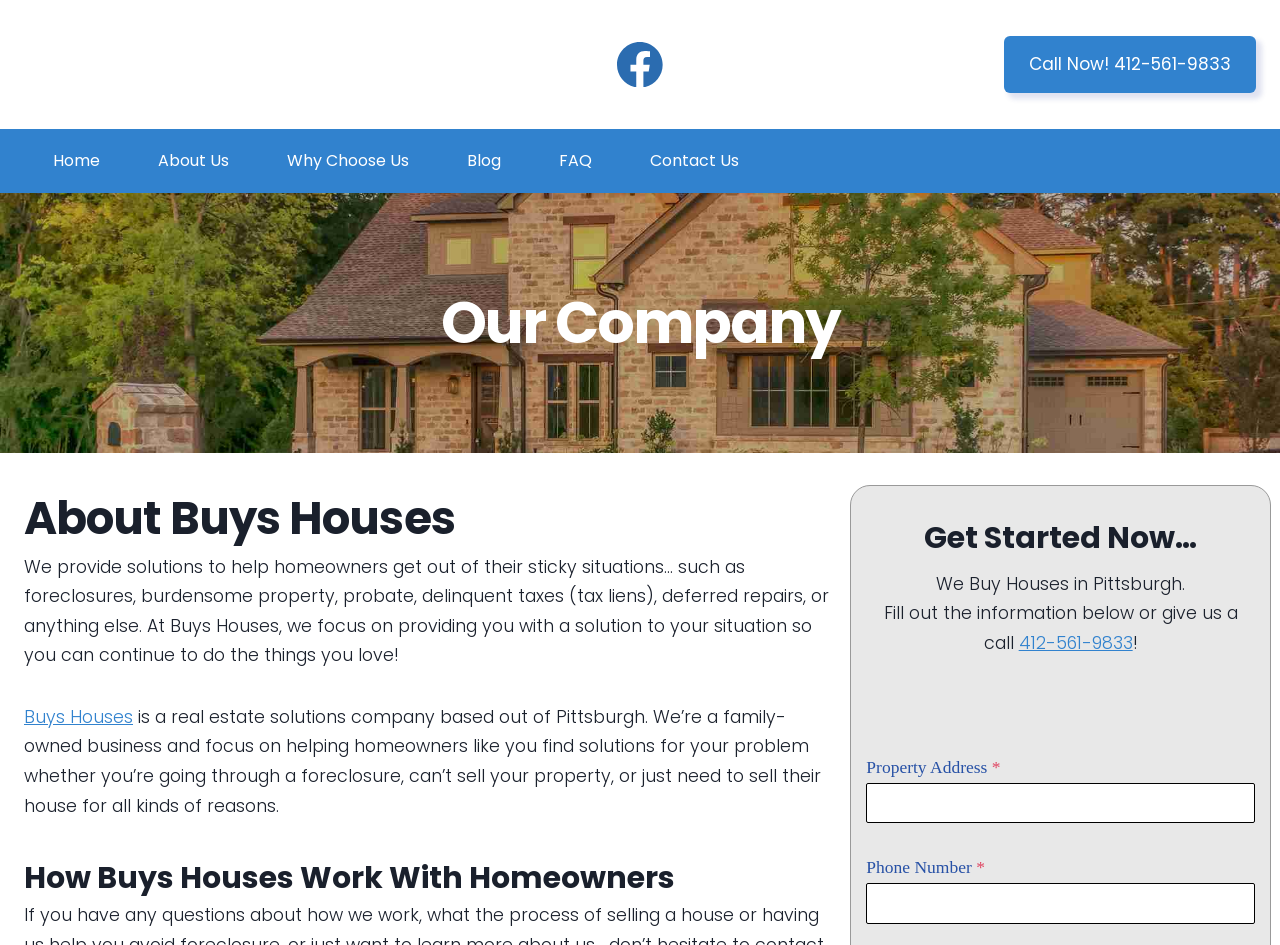What is the phone number to call?
Analyze the image and provide a thorough answer to the question.

The phone number is mentioned in the link 'Call Now! 412-561-9833' at the top right corner of the webpage, and it is also mentioned in the text 'Fill out the information below or give us a call 412-561-9833'.